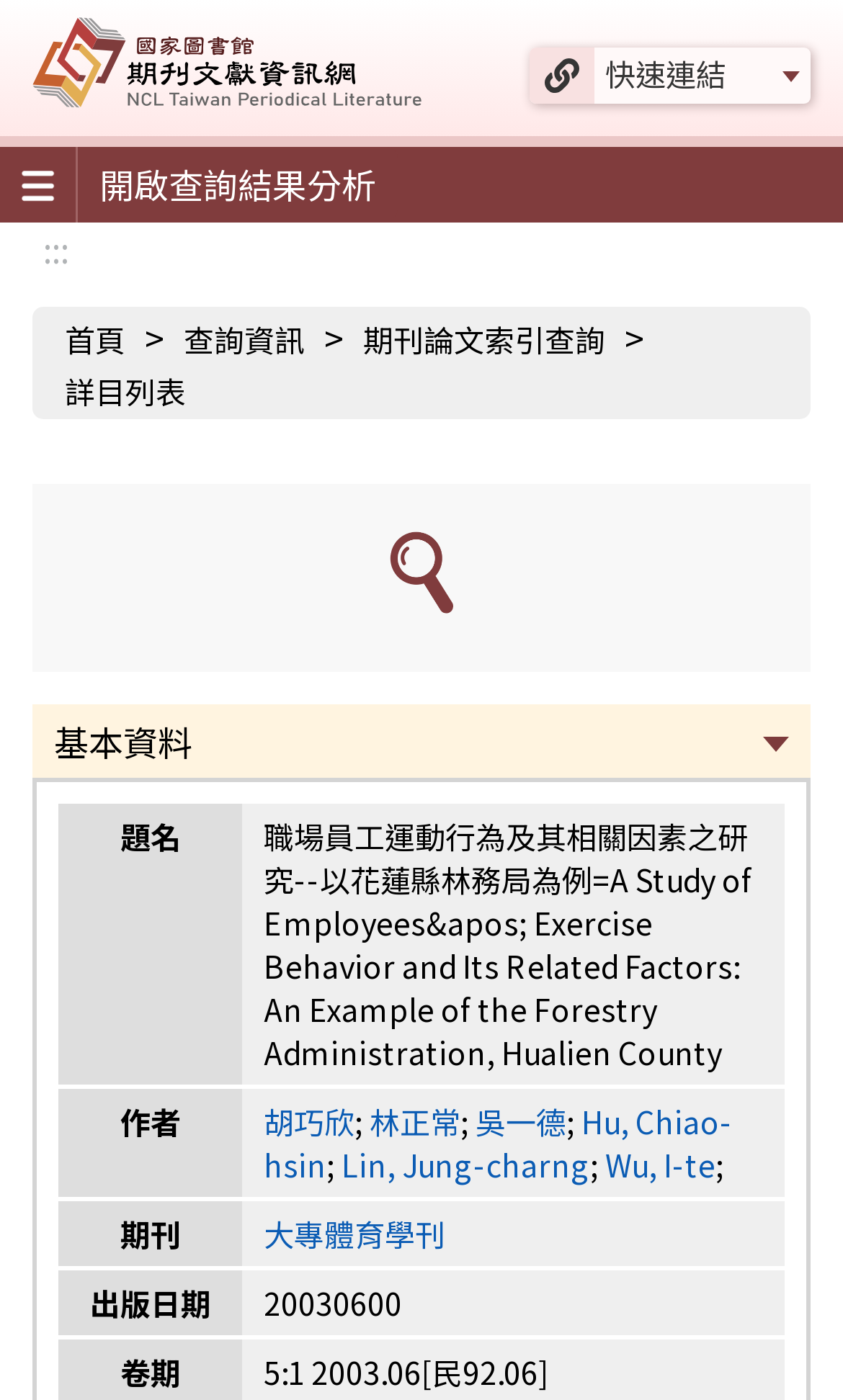Generate a thorough caption that explains the contents of the webpage.

The webpage is a journal article search result page. At the top, there is a heading "期刊文獻網" (Journal Literature Network) with an image of the same name. Below it, there is a link "快速連結" (Quick Link) on the right side.

On the left side, there are several links, including "開啟查詢結果分析" (Open Search Result Analysis), "首頁" (Home), "查詢資訊" (Search Information), and "期刊論文索引查詢" (Journal Article Index Search).

In the main content area, there is a table with four rows, each representing a journal article. The table headers are "題名" (Title), "作者" (Author), "期刊" (Journal), and "出版日期" (Publication Date). The first row contains the title "職場員工運動行為及其相關因素之研究--以花蓮縣林務局為例" (A Study of Employees' Exercise Behavior and Its Related Factors: An Example of the Forestry Administration, Hualien County), the authors "胡巧欣; 林正常; 吳一德" (Hu, Chiao-hsin; Lin, Jung-charng; Wu, I-te), the journal "大專體育學刊" (Journal of Physical Education), and the publication date "20030600".

There are also several links and images scattered throughout the page, including a link "延伸查詢" (Extended Search) with an image, and a link "基本資料" (Basic Data) that expands to show more information.